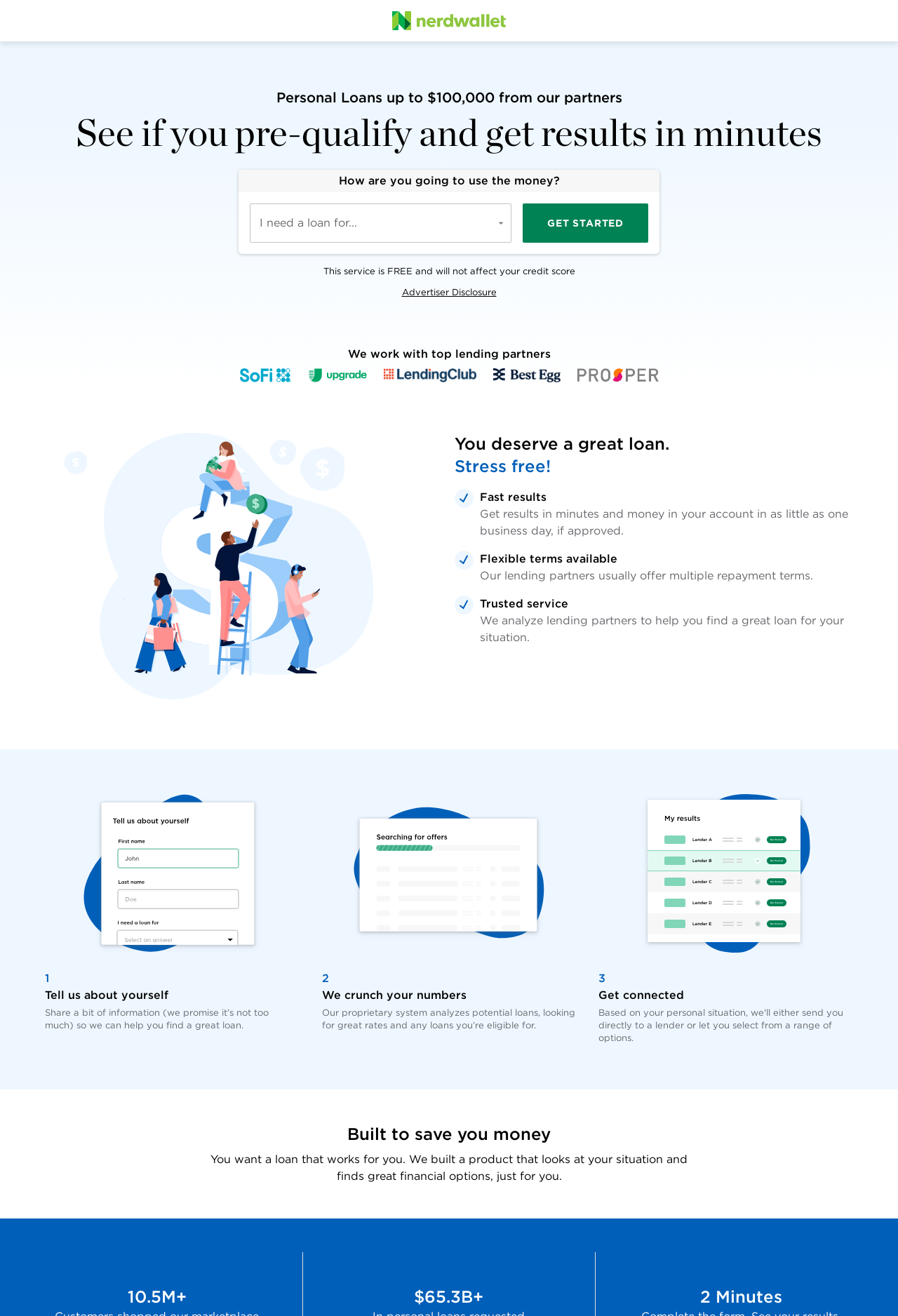Refer to the screenshot and give an in-depth answer to this question: How many lending partners are shown?

The webpage displays images of five lending partners: SoFi, Upgrade, Lending Club, Best Egg, and Prosper, which suggests that there are five lending partners shown.